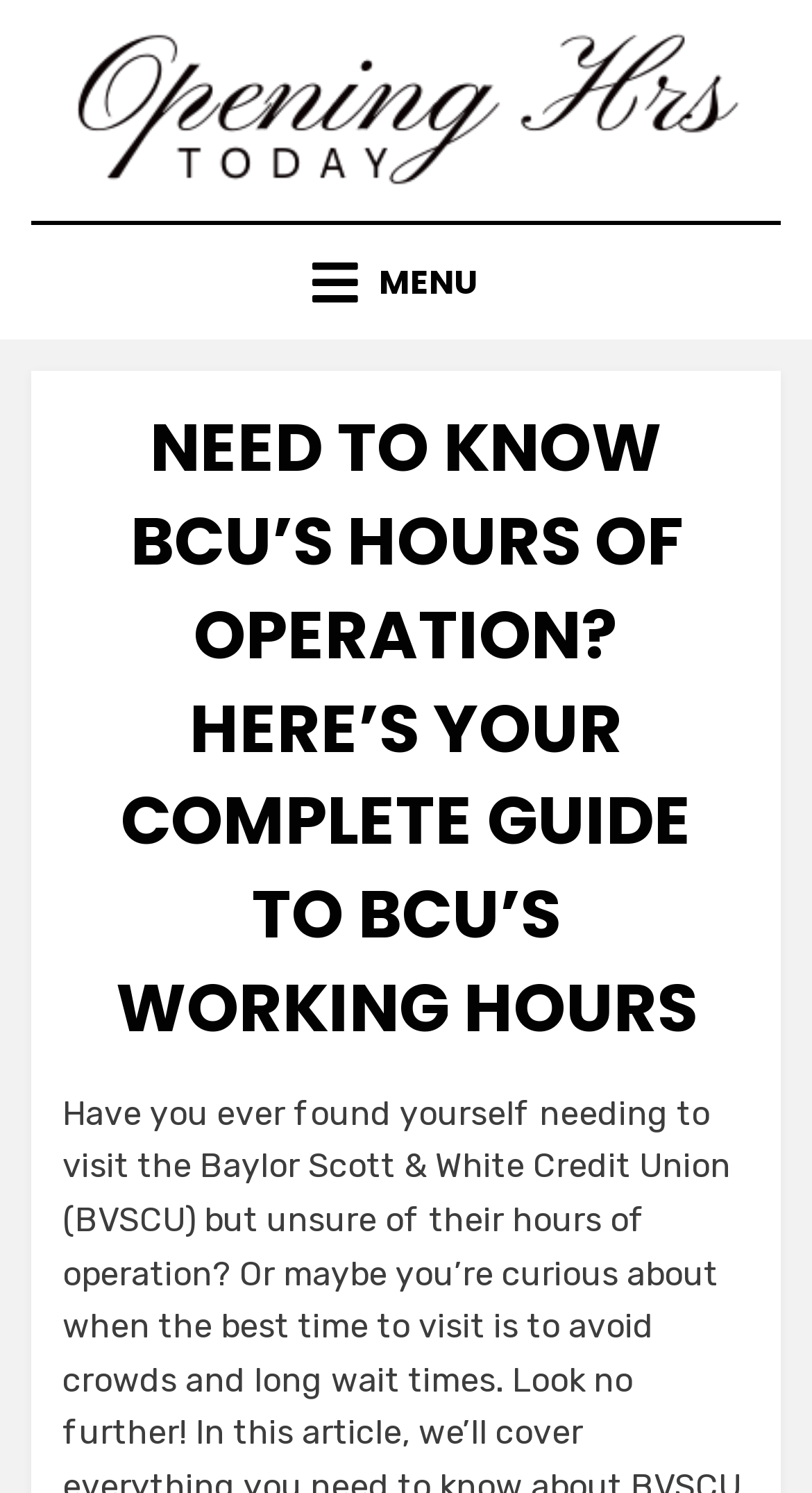Describe the webpage meticulously, covering all significant aspects.

The webpage appears to be a blog post or article about the hours of operation for Baylor Scott & White Credit Union (BCU). At the top of the page, there is a prominent link titled "Opening Hours Today" accompanied by an image with the same title. This link is centered near the top of the page.

Below the "Opening Hours Today" link, there is a menu link with an icon, located at the top-right corner of the page. When expanded, the menu contains a header section with a heading that matches the title of the webpage, "NEED TO KNOW BCU’S HOURS OF OPERATION? HERE’S YOUR COMPLETE GUIDE TO BCU’S WORKING HOURS". This heading is positioned near the top-center of the page.

Underneath the heading, there is a section with information about the author and publication date. The author's name, "admin", is provided as a link, and the publication date, "December 27, 2023", is also a link. This section is located near the top-center of the page, below the heading.